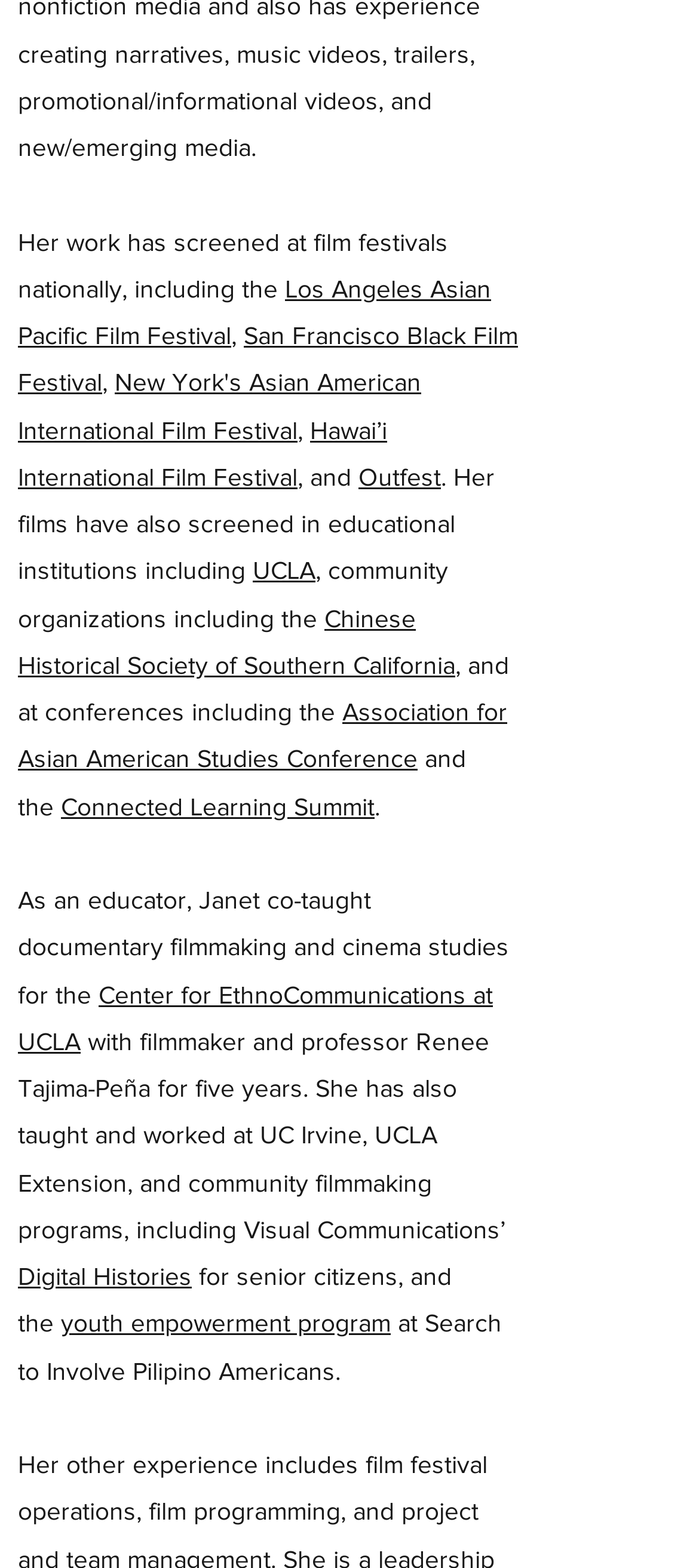Provide a one-word or one-phrase answer to the question:
What community organizations has her work been shown at?

Chinese Historical Society of Southern California